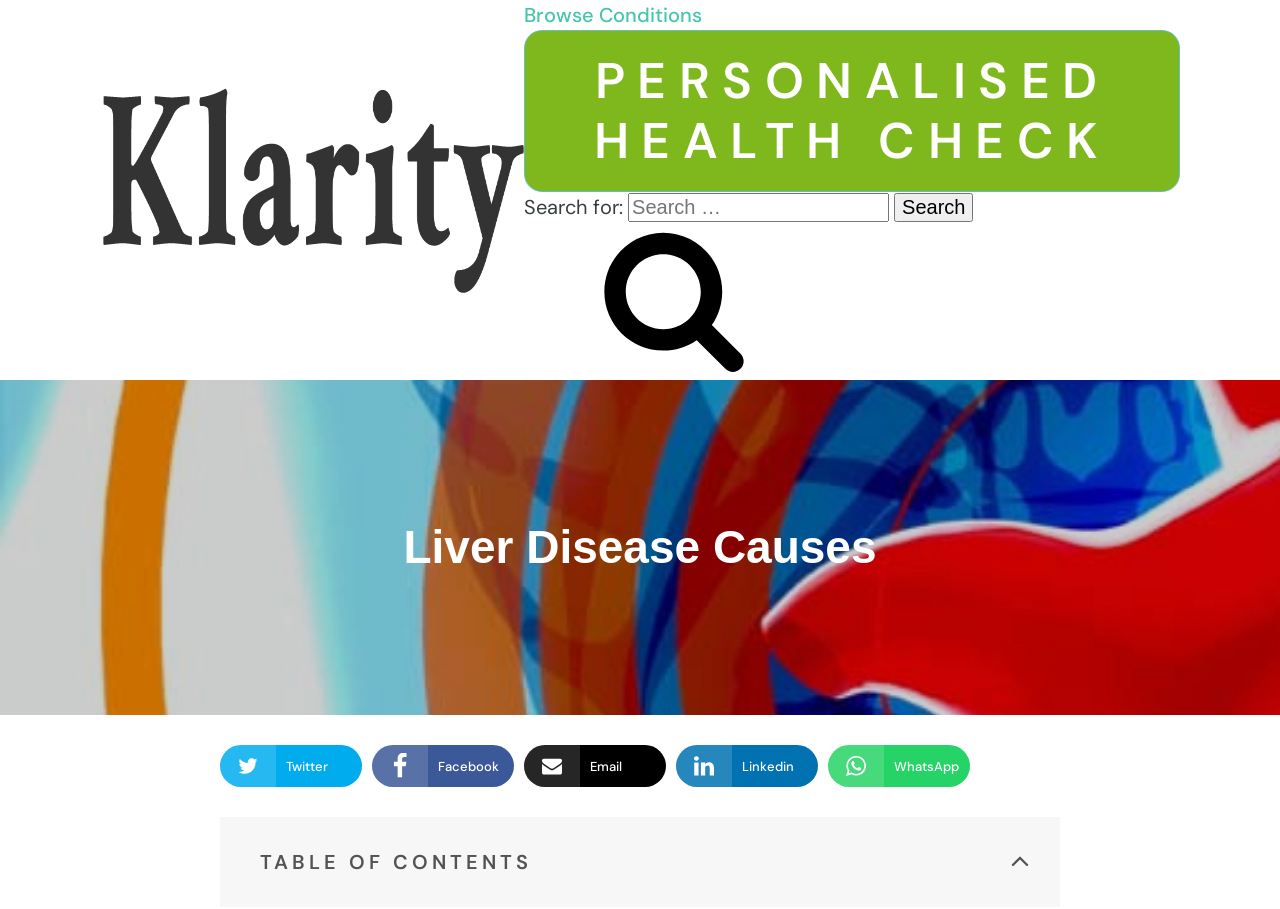What is the title of the main section?
From the details in the image, provide a complete and detailed answer to the question.

The main section of the webpage has a heading that reads 'Liver Disease Causes'. This heading is prominent and centered, indicating that it is the main topic of the webpage.